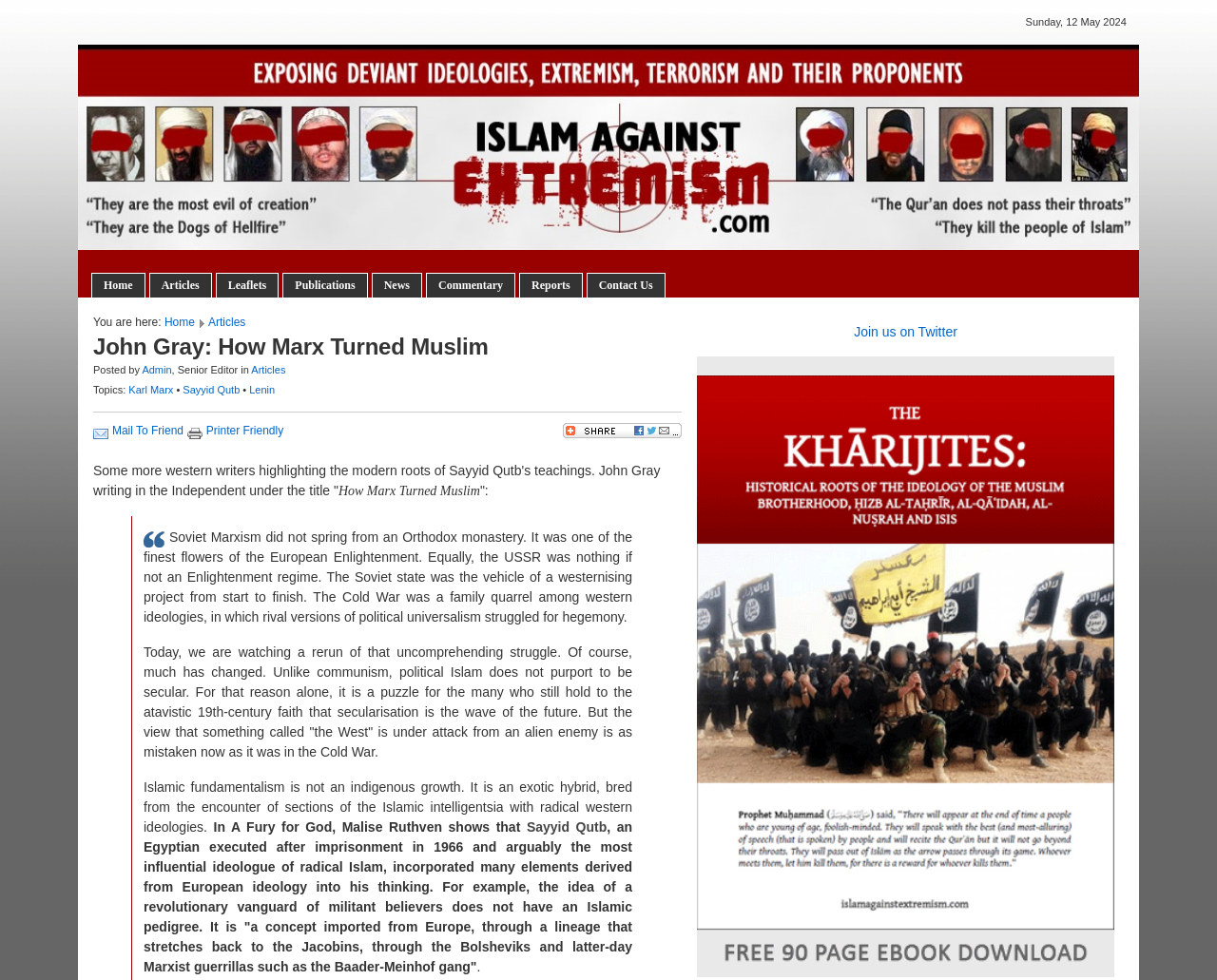Determine the bounding box coordinates of the target area to click to execute the following instruction: "Join the conversation on Twitter."

[0.702, 0.331, 0.787, 0.347]